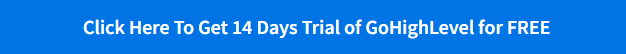Describe all significant details and elements found in the image.

The image features a vibrant call-to-action button inviting users to sign up for a 14-day free trial of GoHighLevel. Set against a bright blue background, the text prominently displays "Click Here To Get 14 Days Trial of GoHighLevel for FREE," emphasizing the offer to potential users. This promotional element is designed to capture attention and encourage engagement, highlighting the benefits of exploring the platform without any initial cost. Such trial offers are often used to attract new customers by allowing them to experience the features and advantages of the service firsthand.